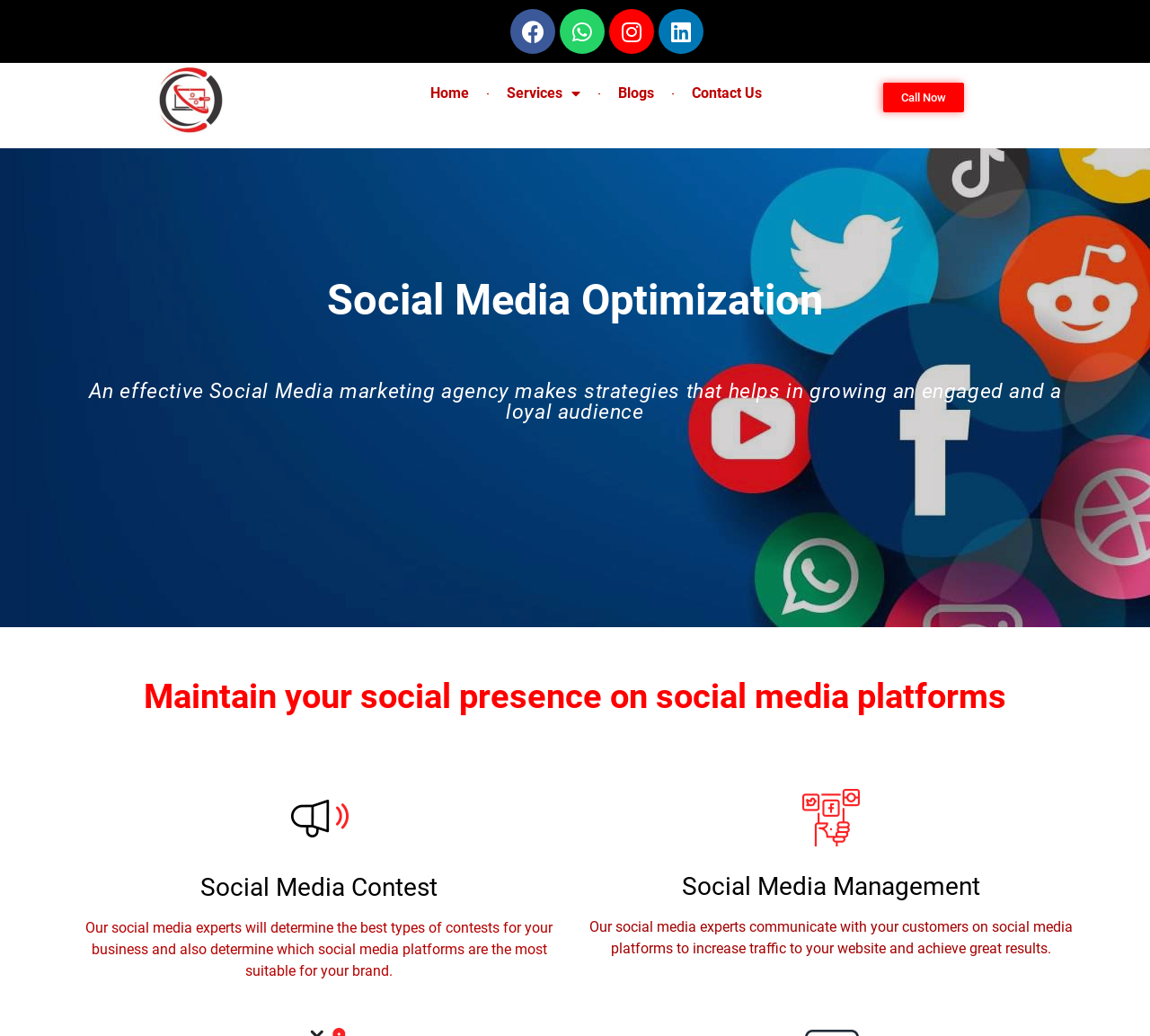Respond with a single word or short phrase to the following question: 
What is the role of social media experts in management?

Communicate with customers